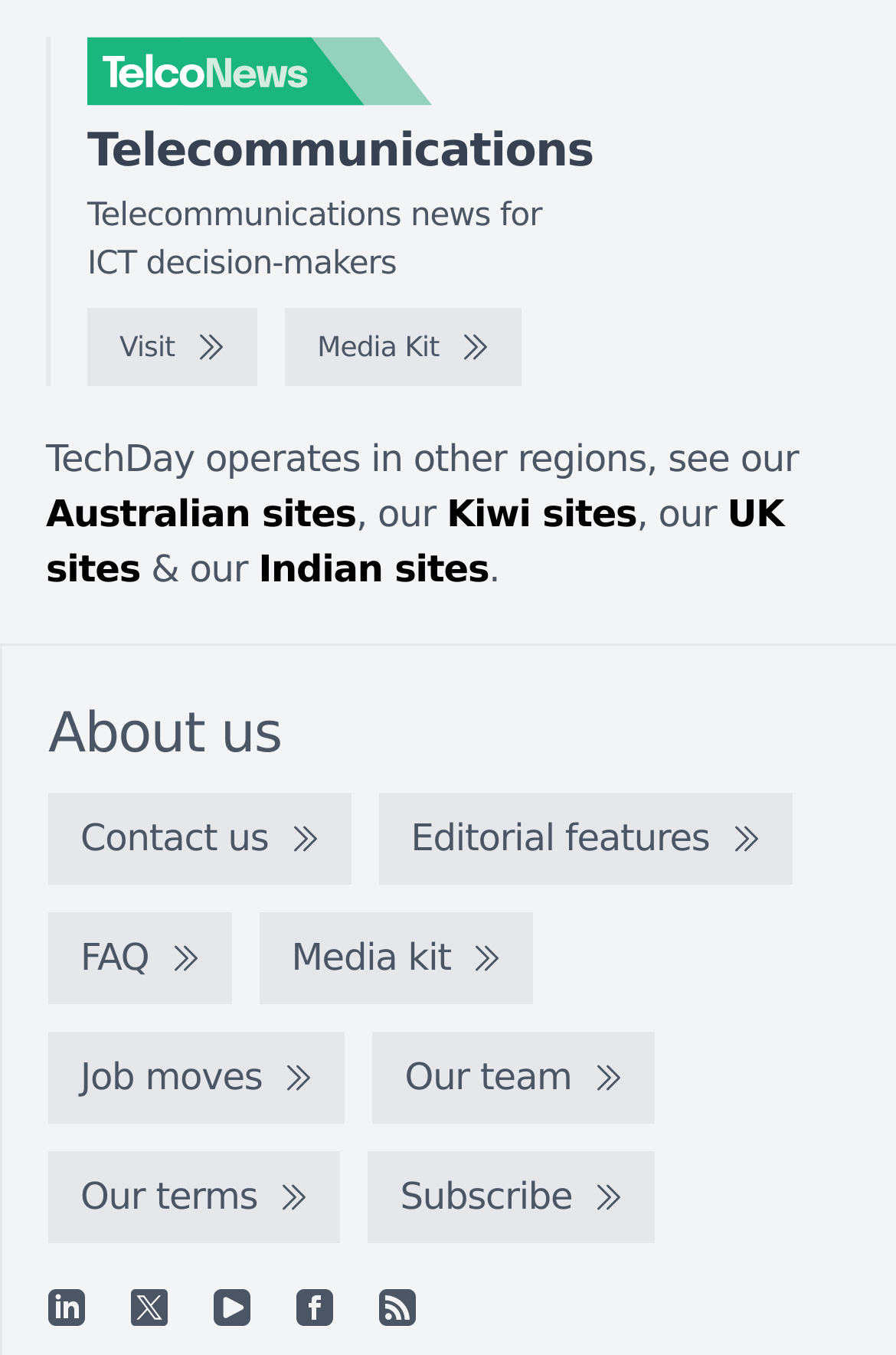Mark the bounding box of the element that matches the following description: "aria-label="YouTube"".

[0.238, 0.951, 0.279, 0.978]